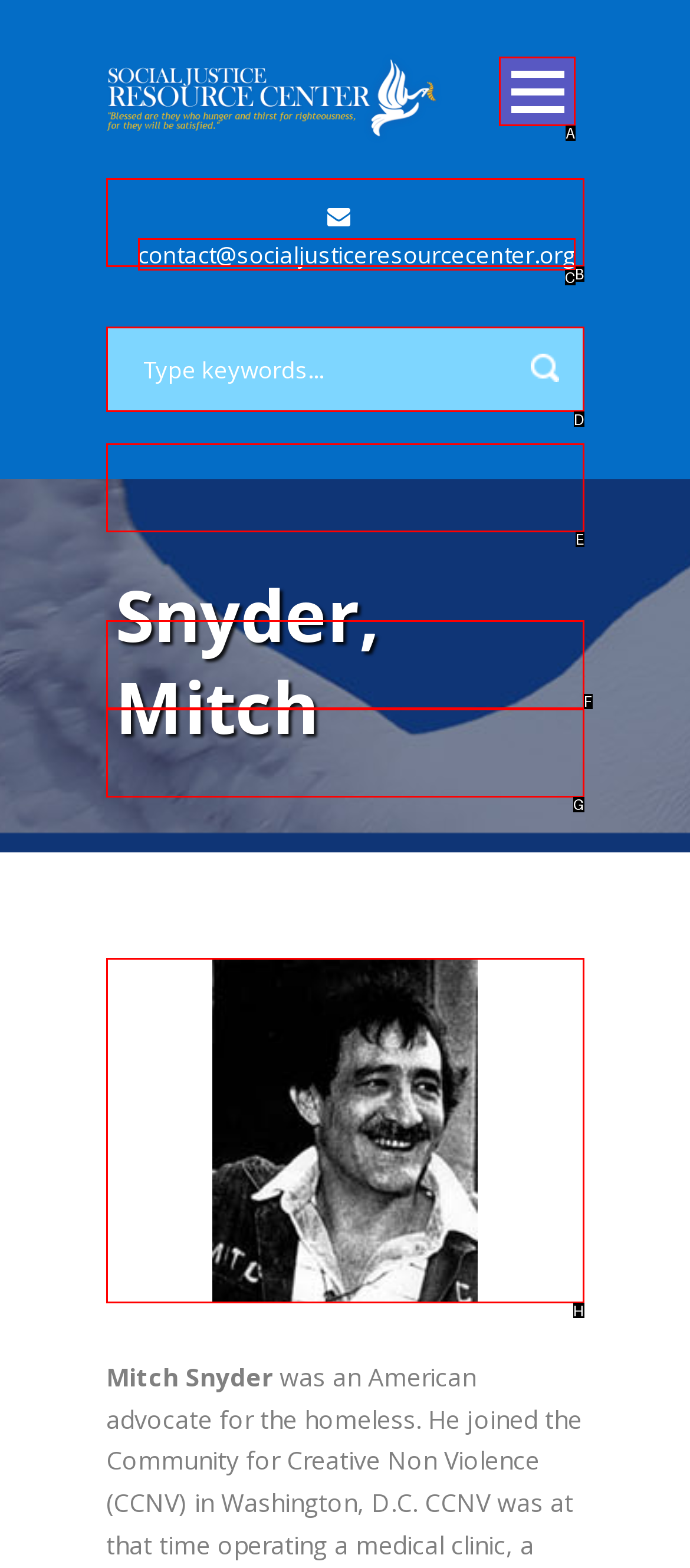From the options presented, which lettered element matches this description: alt="Snyder, Mitch"
Reply solely with the letter of the matching option.

H